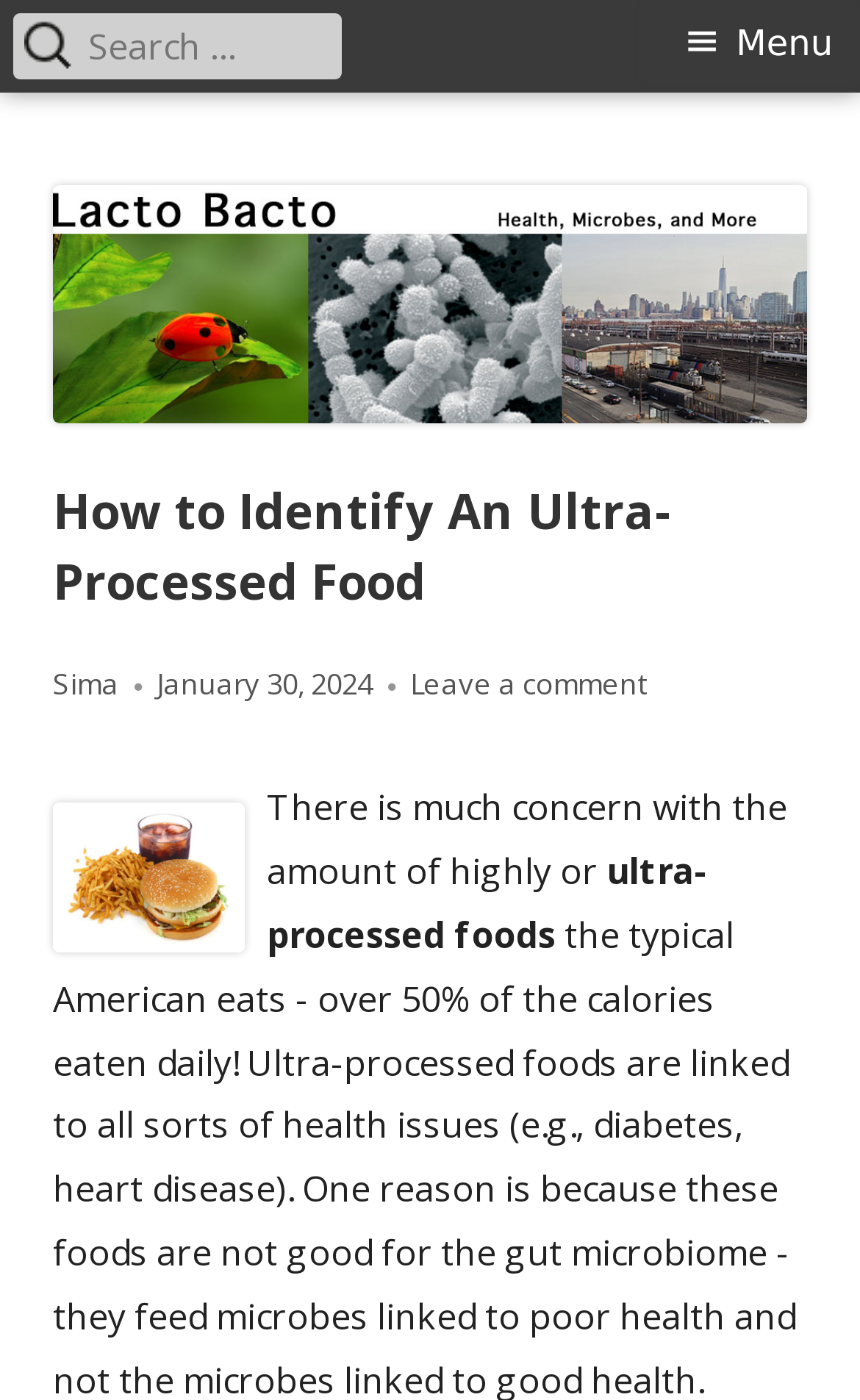Refer to the screenshot and give an in-depth answer to this question: Who is the author of the article?

I found the author's name by examining the link element with the text 'Sima' below the main heading, which is a common location for author credits.